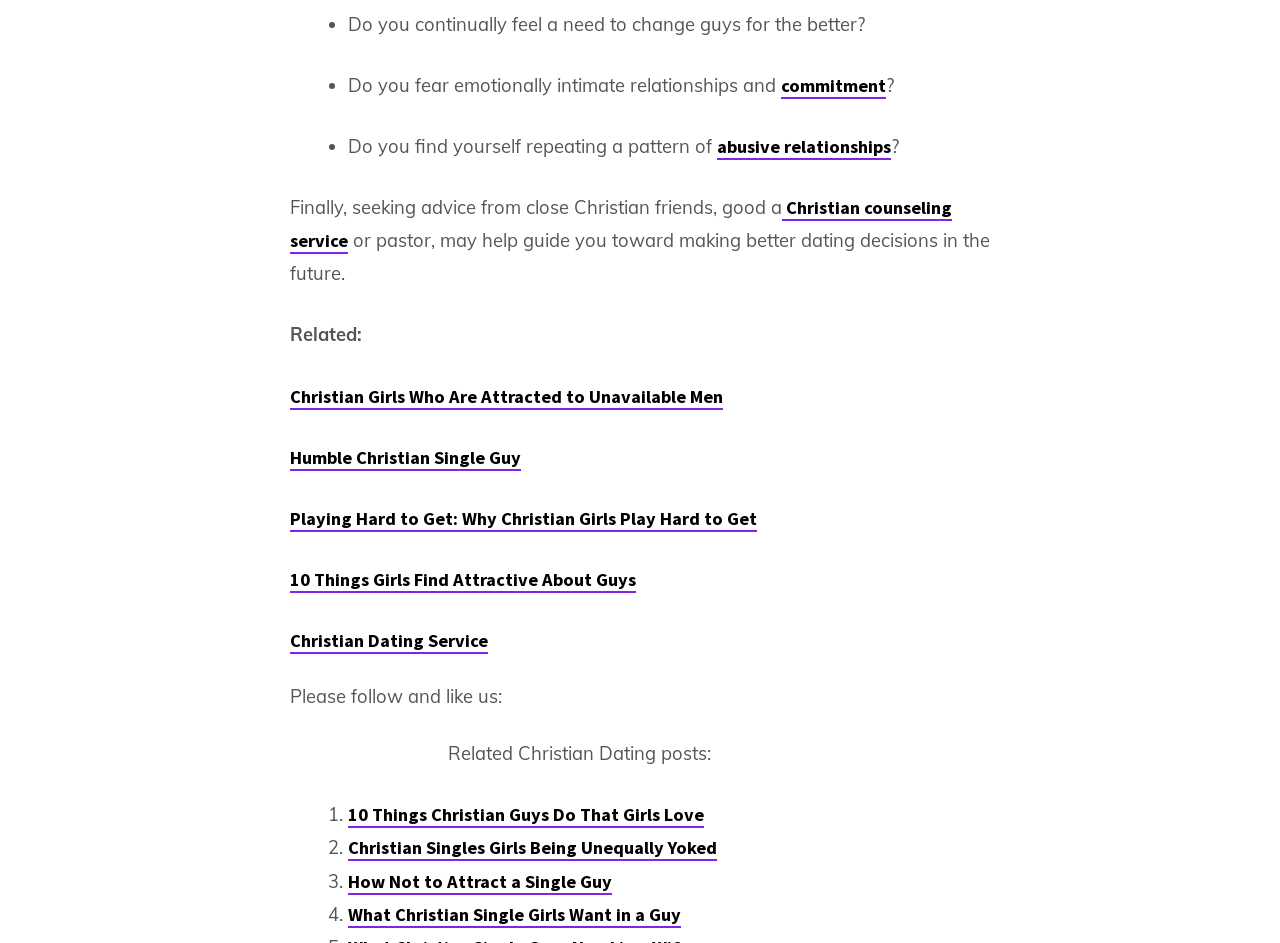Mark the bounding box of the element that matches the following description: "alt="fb-share-icon" title="Facebook Share"".

[0.286, 0.752, 0.302, 0.787]